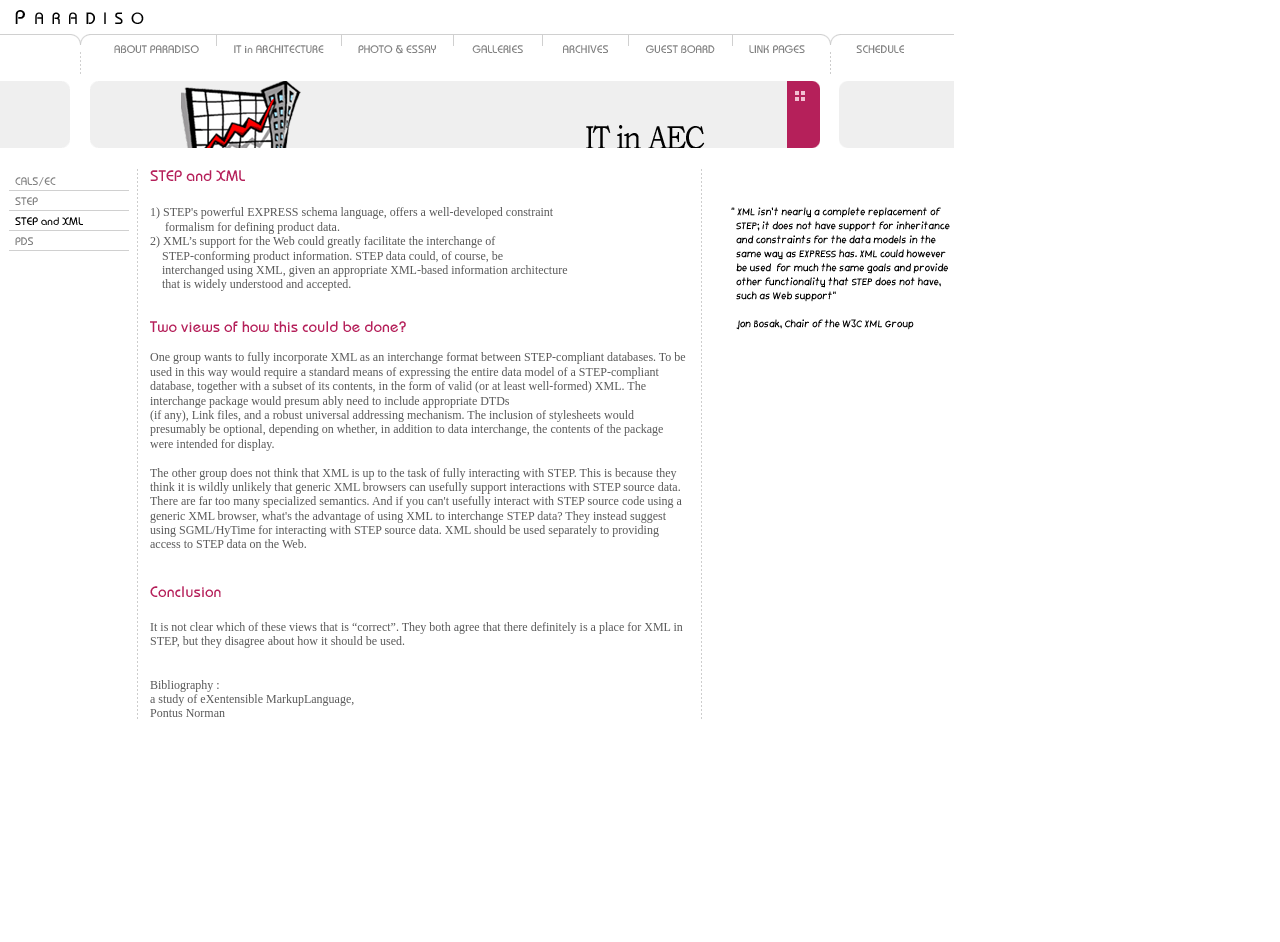What is the relationship between STEP and XML?
Can you provide an in-depth and detailed response to the question?

The webpage mentions that STEP data could be interchanged using XML, implying that XML can be used to facilitate the exchange of product information that conforms to the STEP standard.